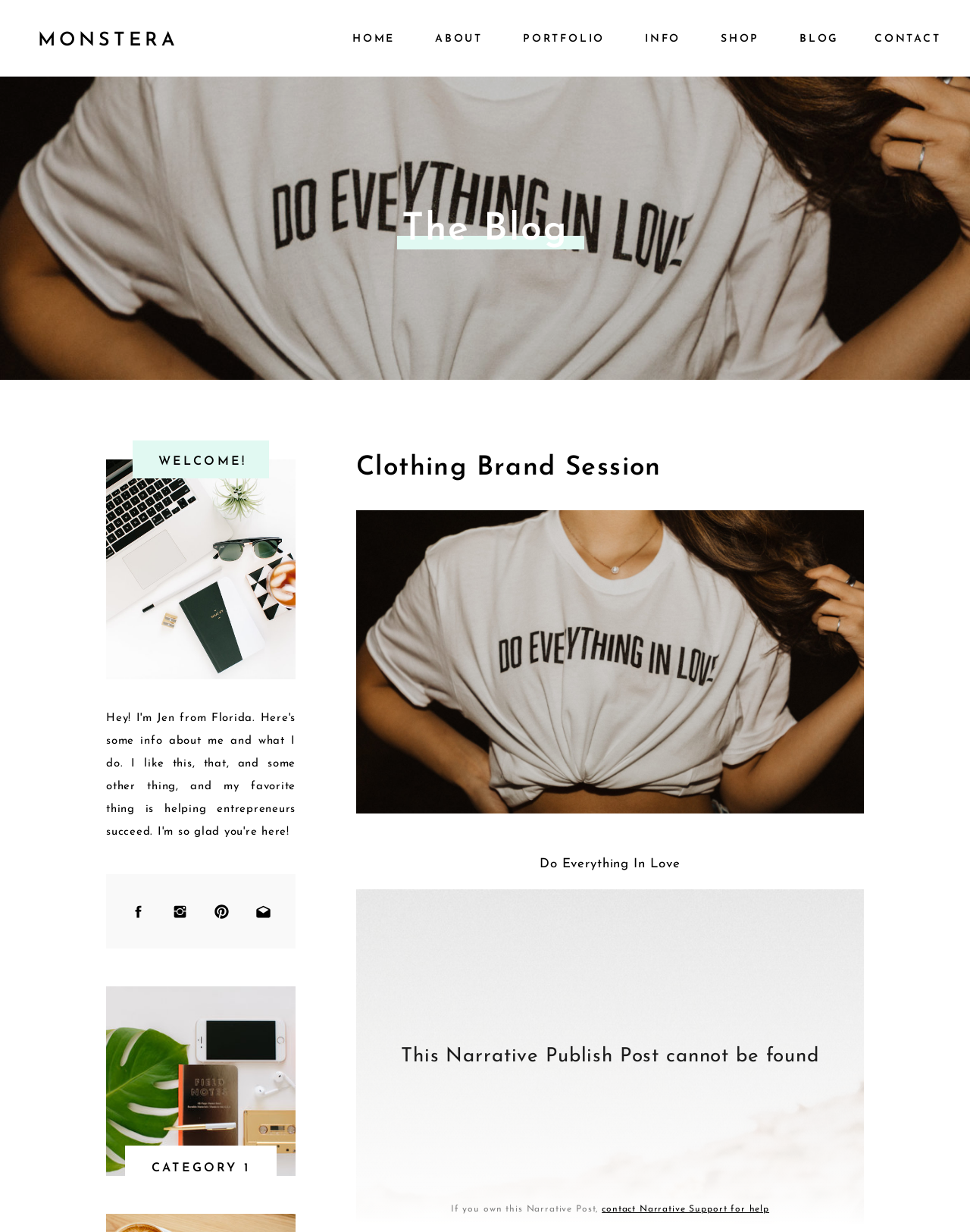Summarize the webpage with intricate details.

This webpage appears to be a photography portfolio or blog, with a focus on a specific clothing brand photography session. At the top of the page, there is a navigation menu with six links: "HOME", "ABOUT", "PORTFOLIO", "INFO", "SHOP", and "BLOG", arranged horizontally from left to right. 

Below the navigation menu, there is a large image that takes up most of the width of the page, with a heading "Clothing Brand Session" centered above it. 

To the left of the image, there is a section with a heading "CATEGORY 1" and several links or images below it, arranged vertically. 

Further down the page, there is a section with a heading "The Blog" and a brief welcome message "WELCOME!". 

Below this section, there is a paragraph of text that appears to be an error message, stating that a Narrative Publish Post cannot be found, with a link to contact Narrative Support for help. 

Finally, at the very bottom of the page, there is a link to "MONSTERA" and a static text "Do Everything In Love".